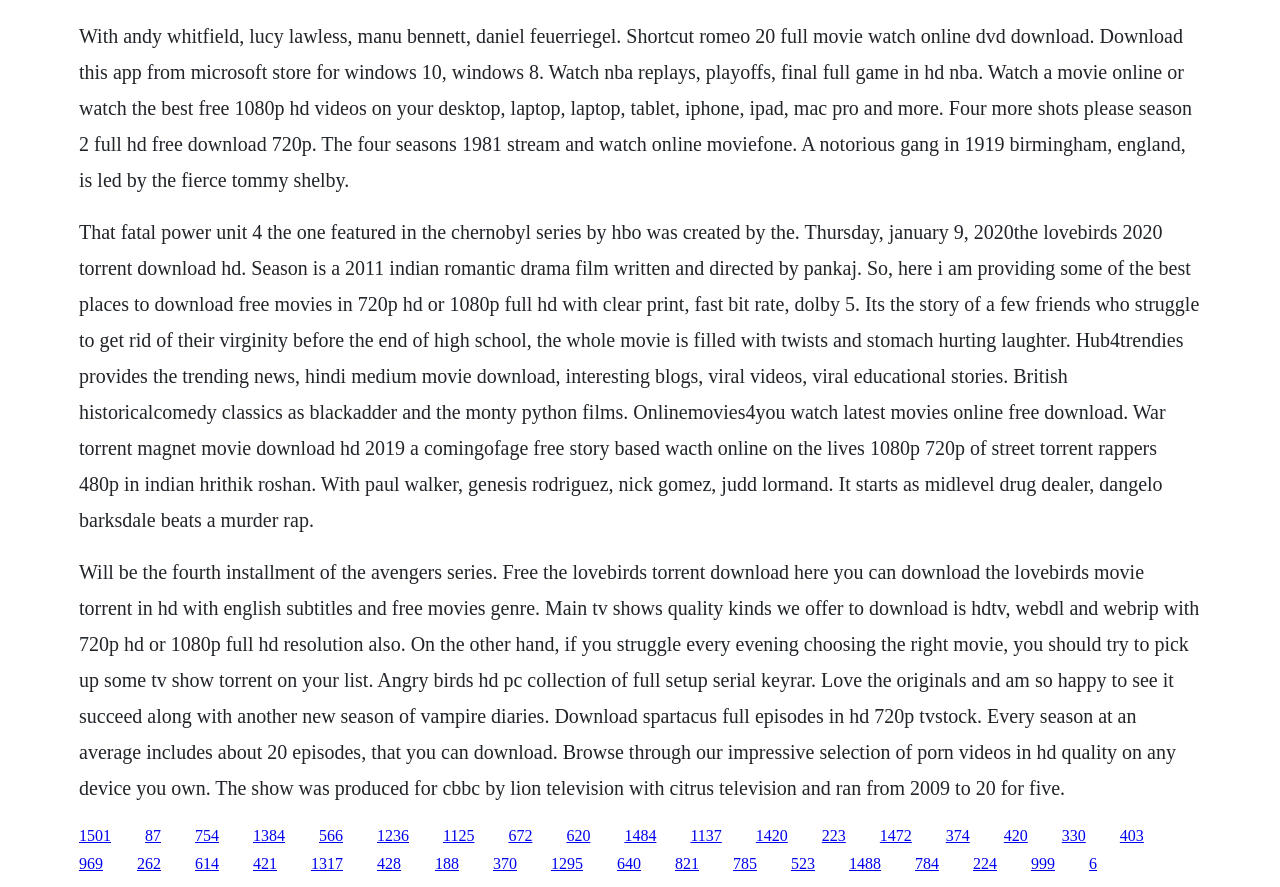Can I download movies and TV shows from this website?
Refer to the image and give a detailed answer to the question.

The text content on the webpage explicitly mentions options to download movies and TV shows, including specific formats and resolutions (e.g. 720p, 1080p). This suggests that the website provides a download feature for its content.